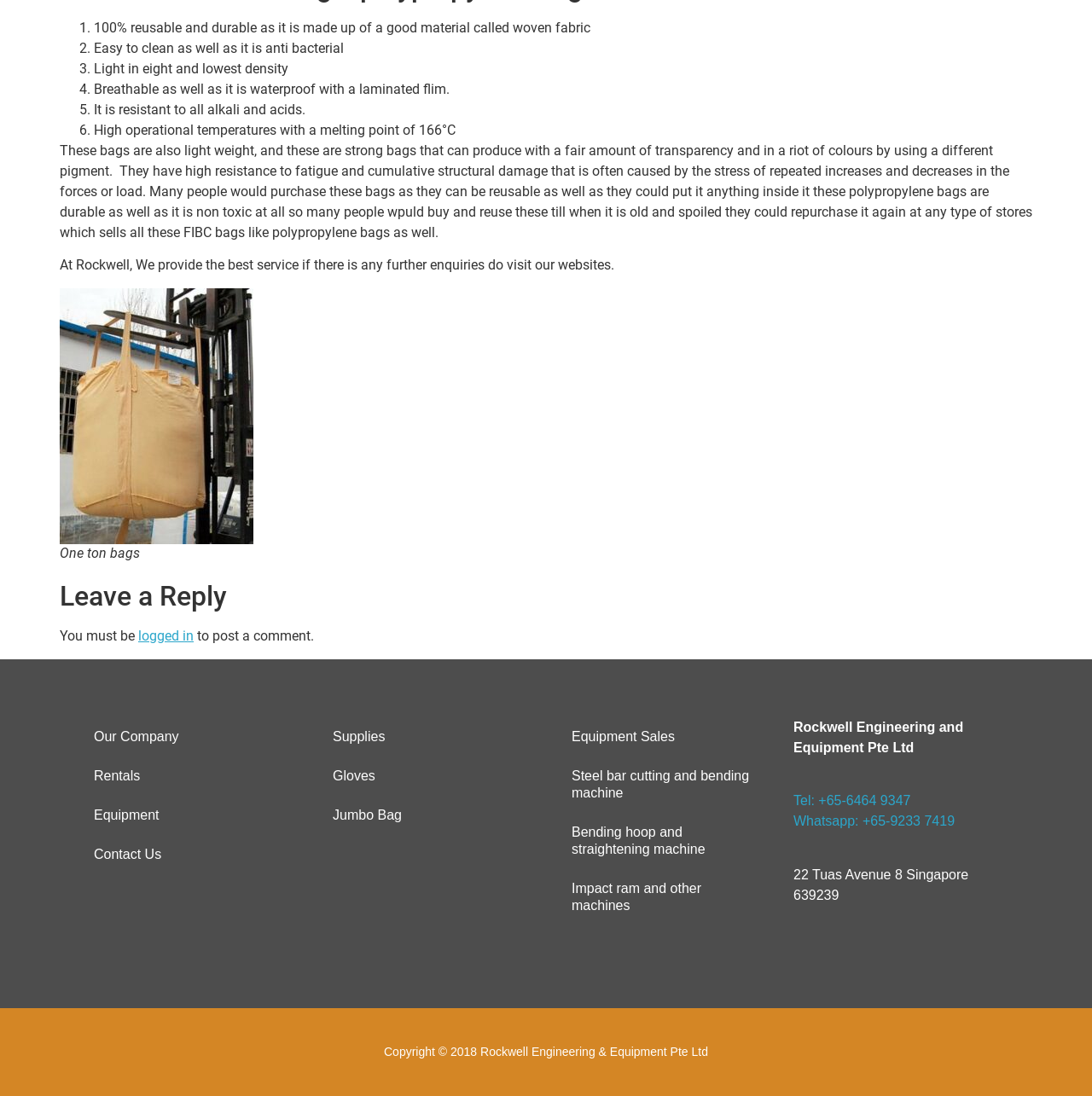Predict the bounding box of the UI element that fits this description: "Whatsapp: +65-9233 7419".

[0.727, 0.742, 0.874, 0.756]